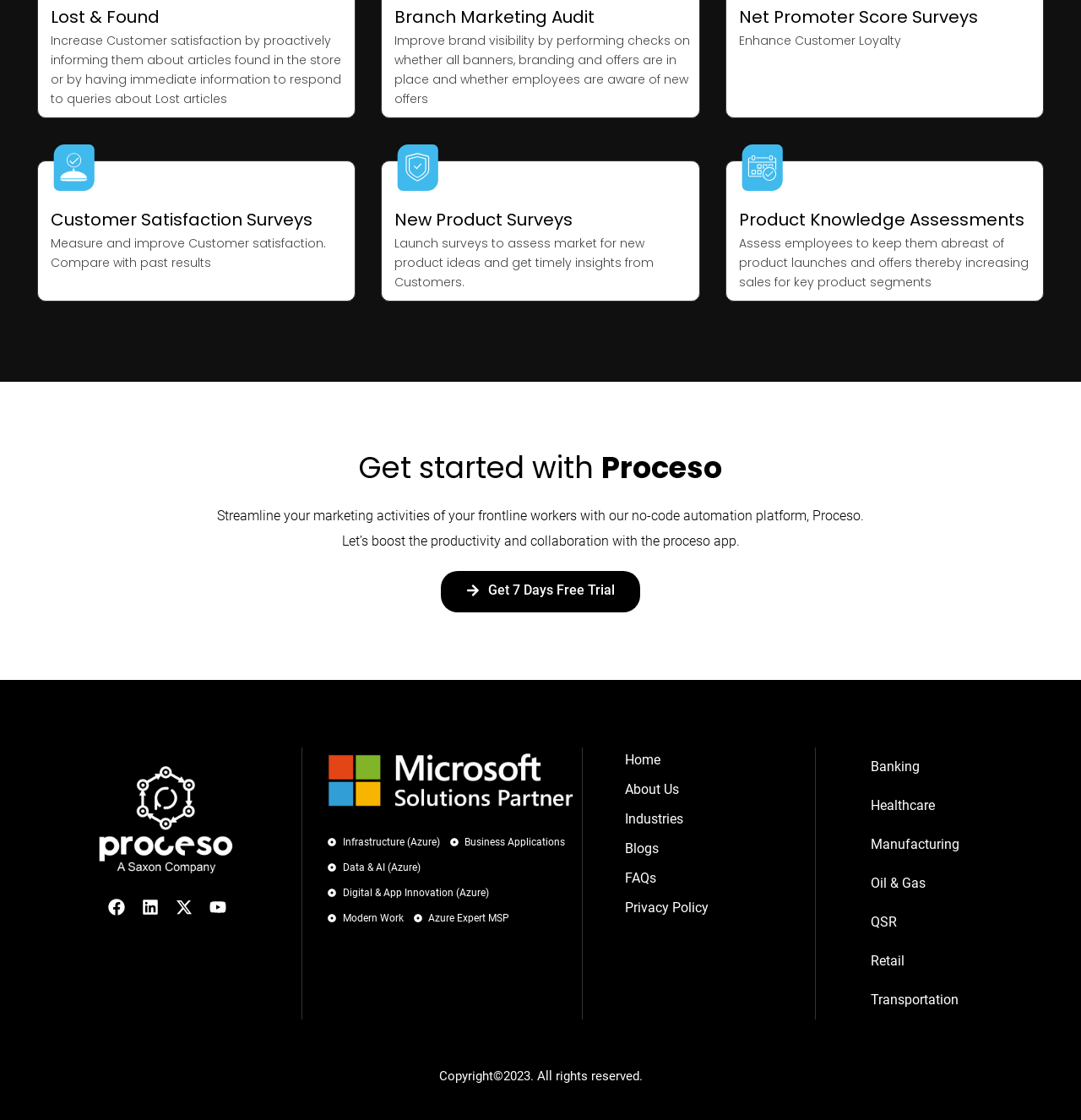Give the bounding box coordinates for the element described as: "Industries".

[0.578, 0.72, 0.754, 0.743]